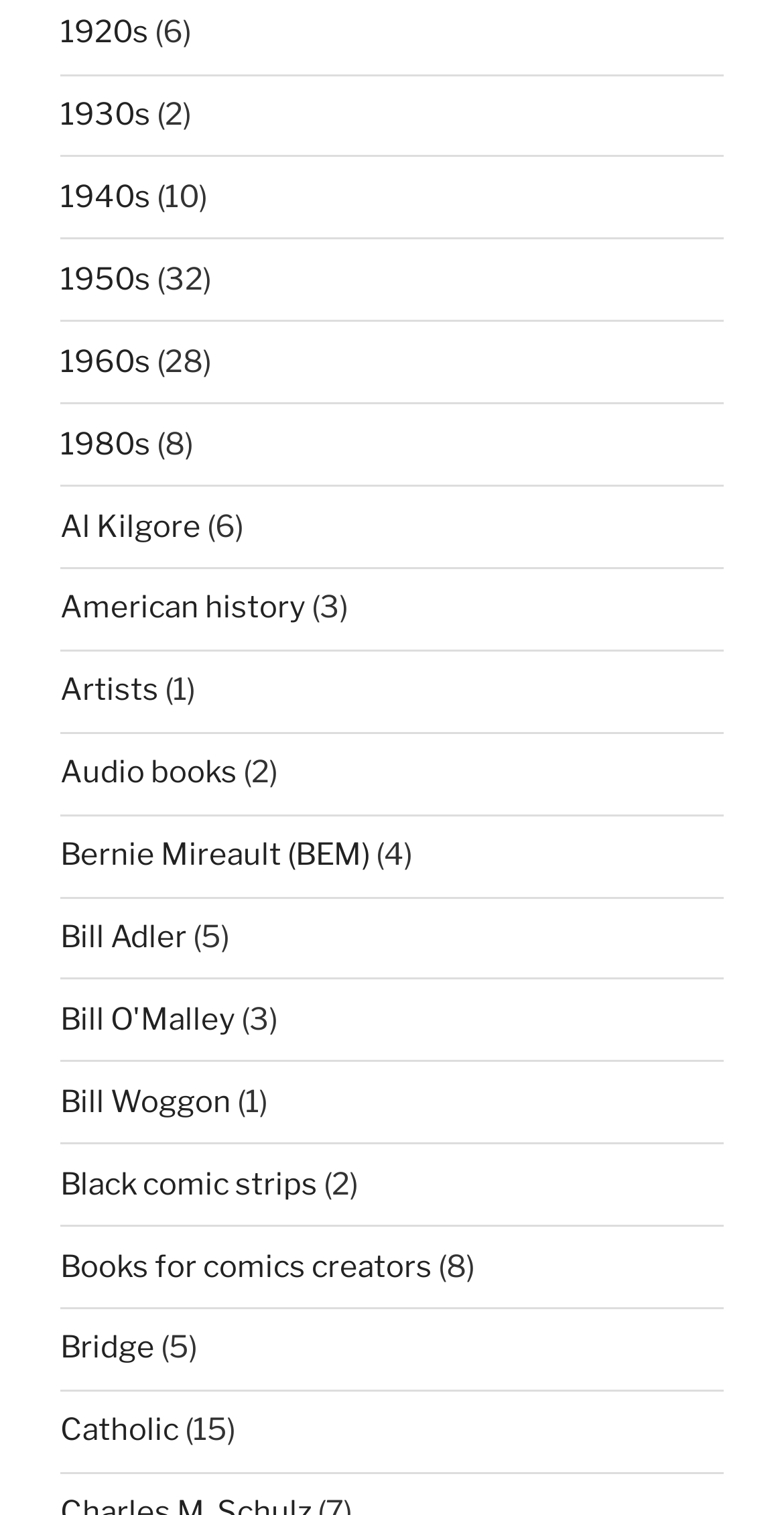Using the provided element description "Black comic strips", determine the bounding box coordinates of the UI element.

[0.077, 0.769, 0.405, 0.793]